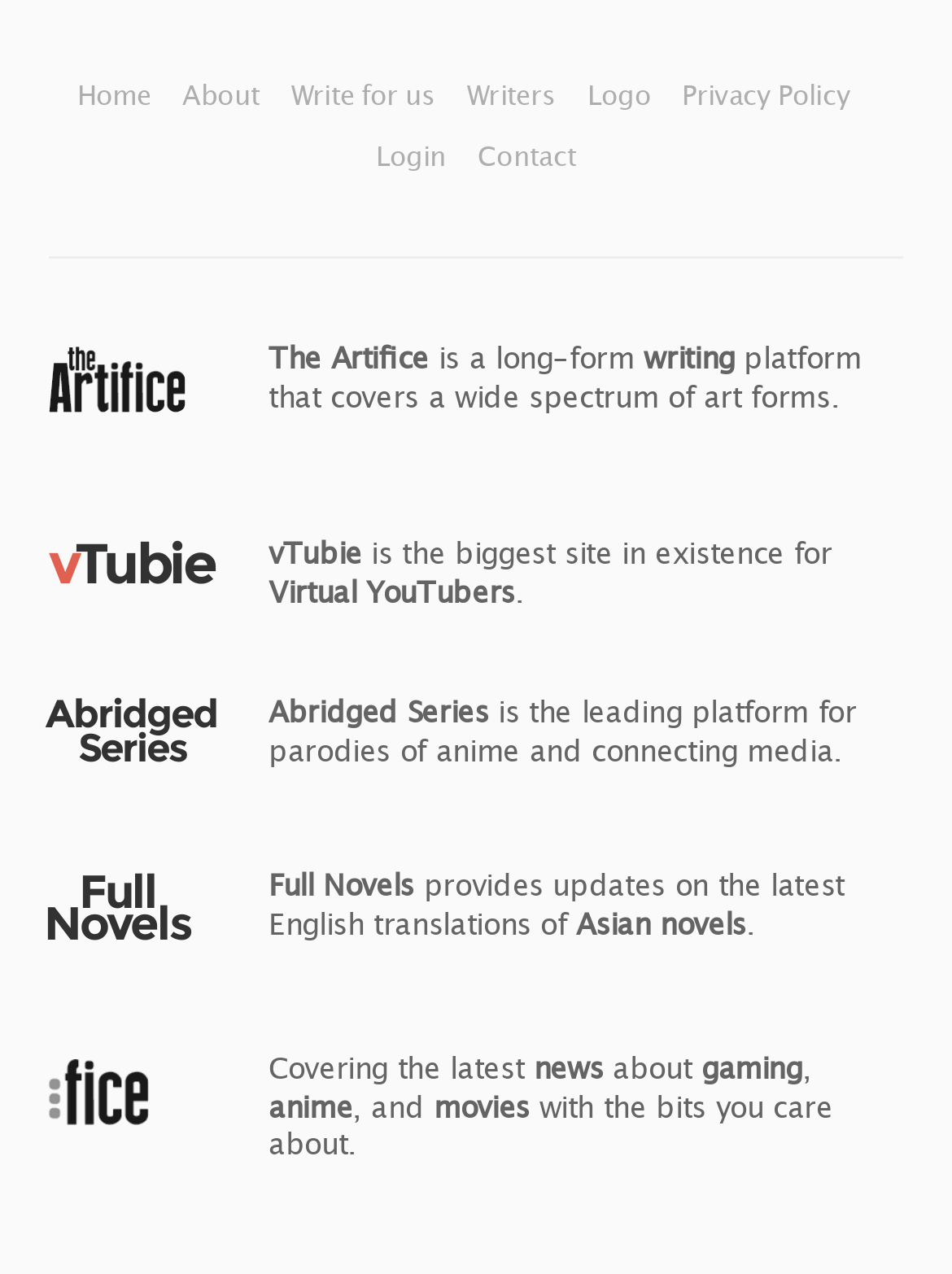Please give a concise answer to this question using a single word or phrase: 
What type of content does the 'Abridged Series' platform provide?

parodies of anime and connecting media